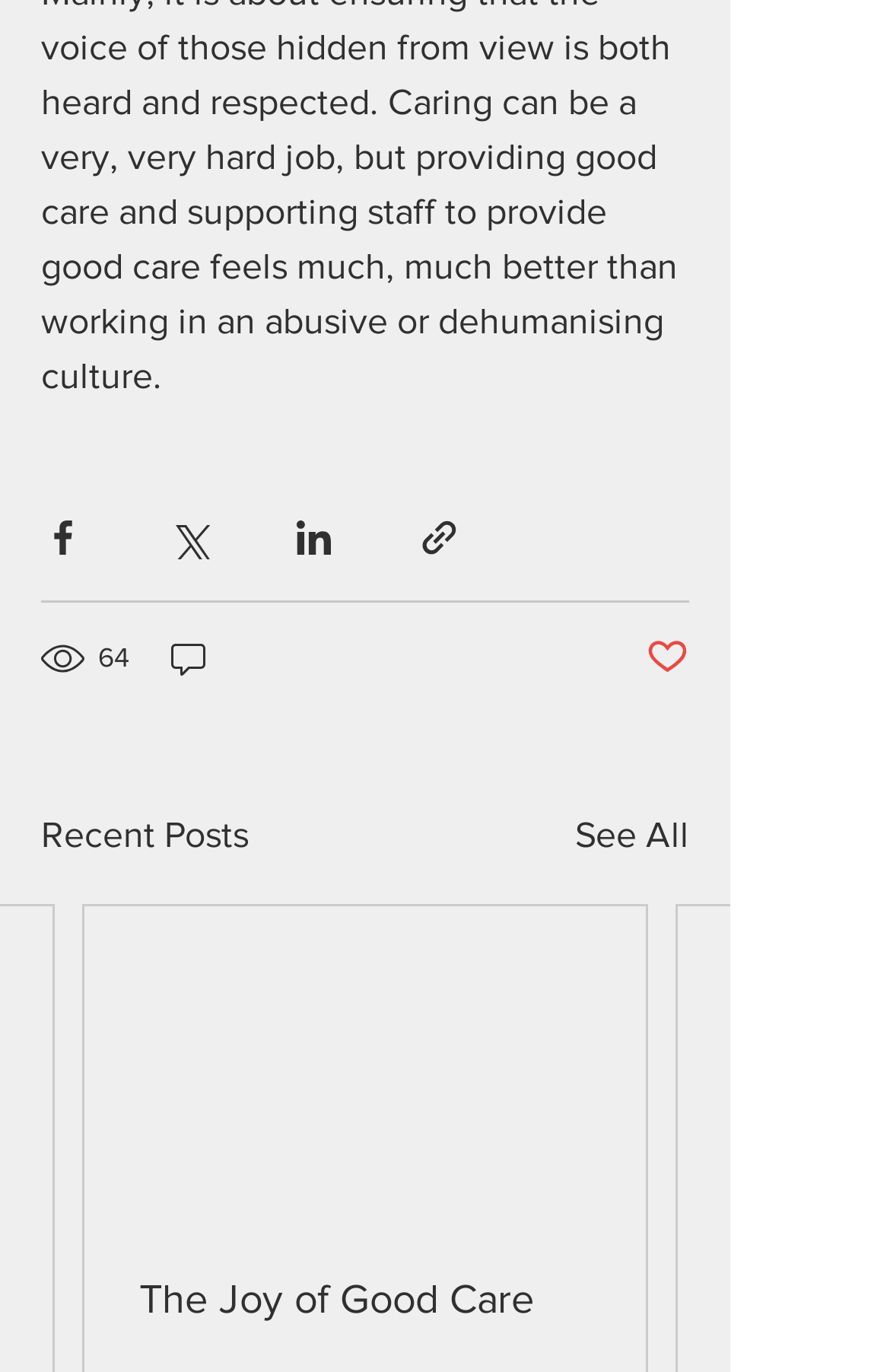Find the bounding box coordinates of the clickable element required to execute the following instruction: "Share via Facebook". Provide the coordinates as four float numbers between 0 and 1, i.e., [left, top, right, bottom].

[0.046, 0.376, 0.095, 0.407]